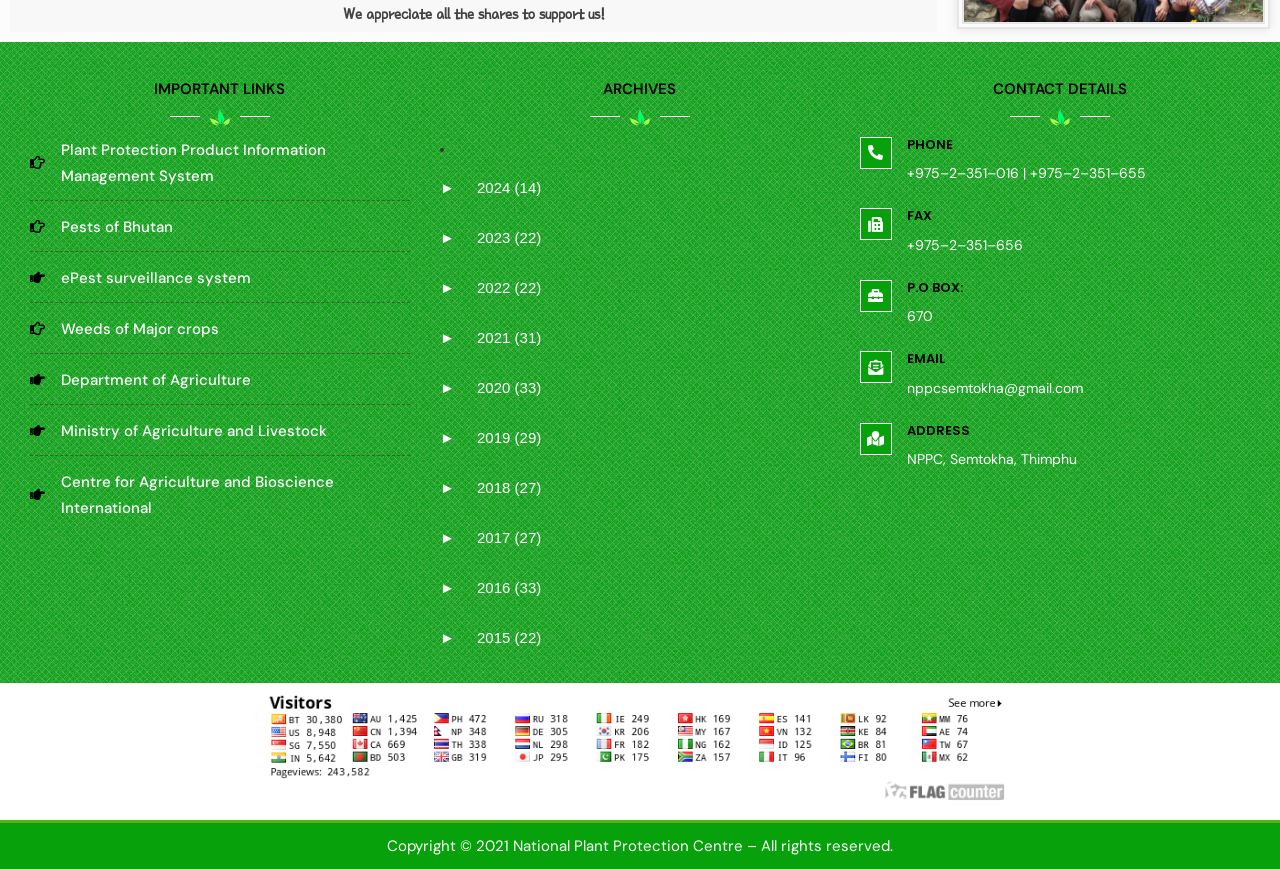Locate the UI element described as follows: "Weeds of Major crops". Return the bounding box coordinates as four float numbers between 0 and 1 in the order [left, top, right, bottom].

[0.023, 0.363, 0.32, 0.393]